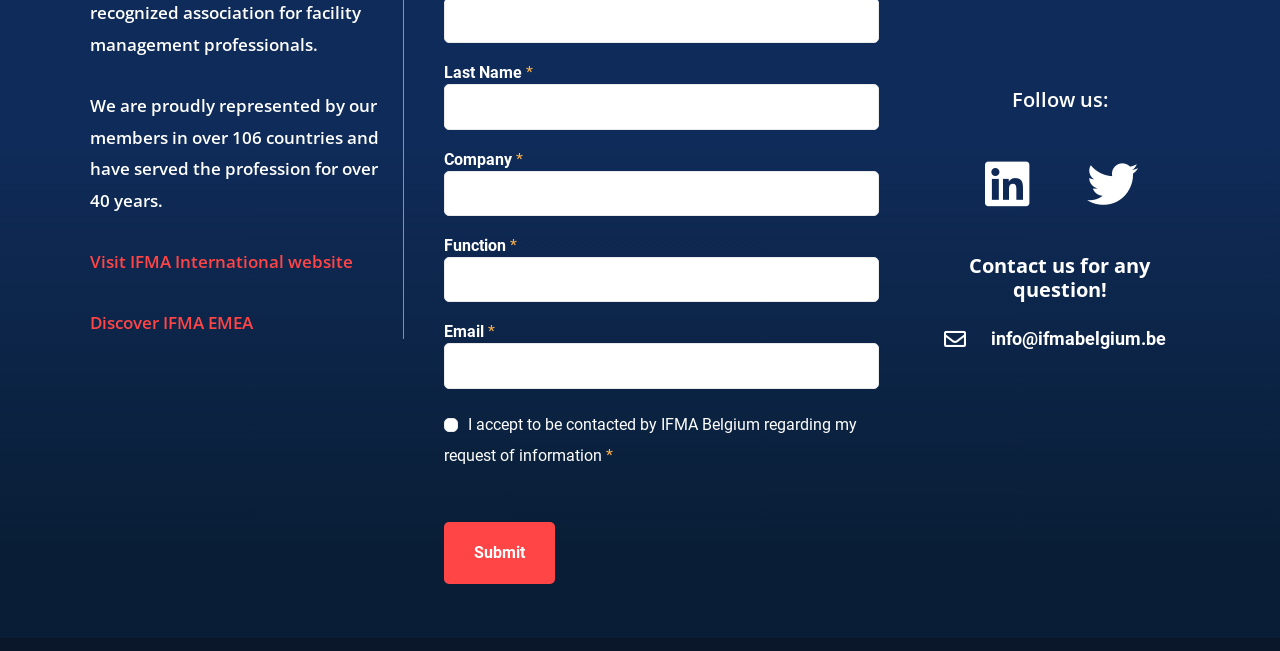Determine the bounding box coordinates of the region I should click to achieve the following instruction: "Visit IFMA International website". Ensure the bounding box coordinates are four float numbers between 0 and 1, i.e., [left, top, right, bottom].

[0.07, 0.384, 0.276, 0.42]